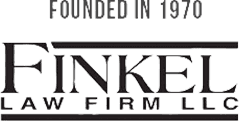Please respond to the question using a single word or phrase:
What is the primary goal of the logo's design?

Convey professionalism and reliability